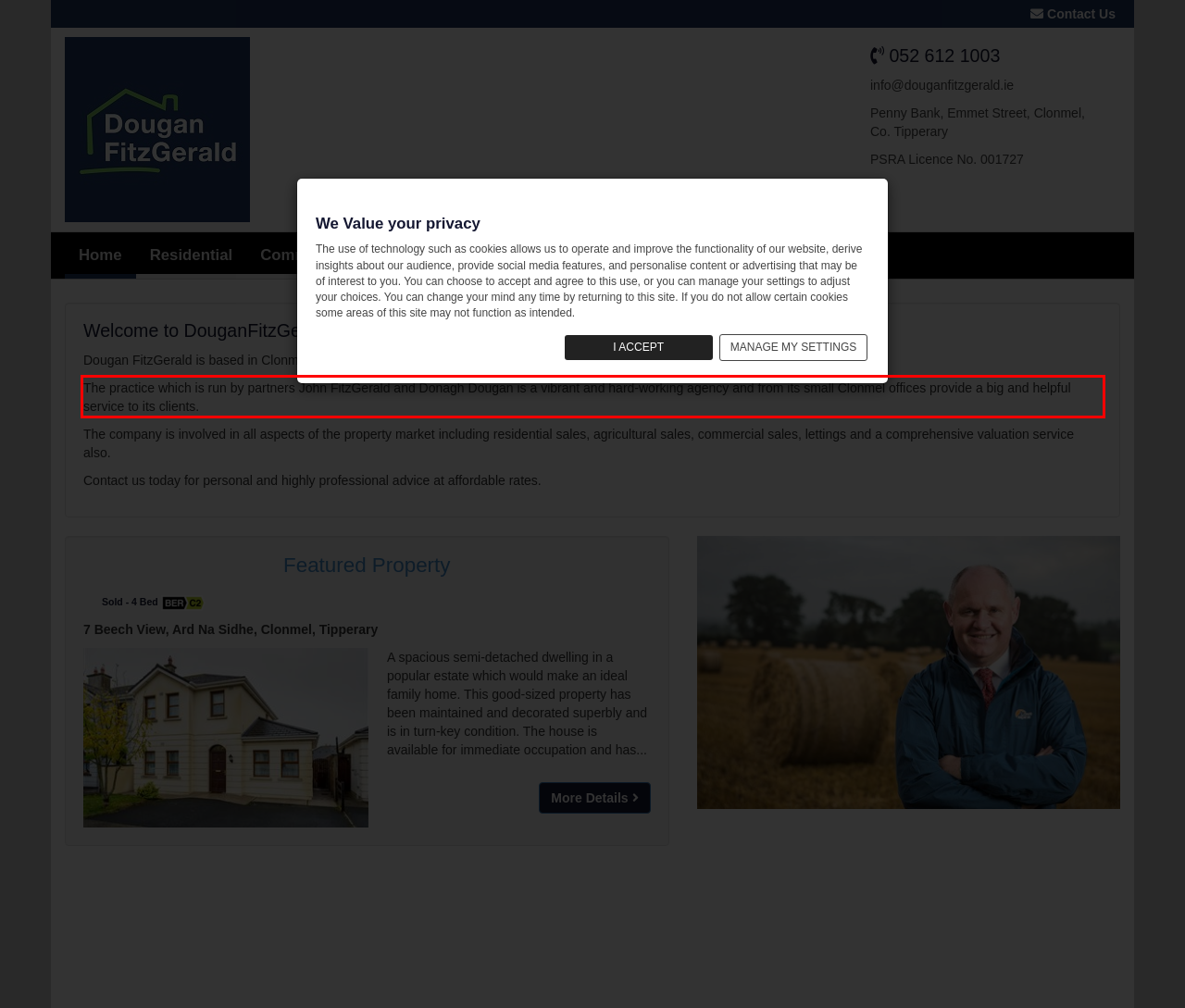Using the provided screenshot, read and generate the text content within the red-bordered area.

The practice which is run by partners John FitzGerald and Donagh Dougan is a vibrant and hard-working agency and from its small Clonmel offices provide a big and helpful service to its clients.